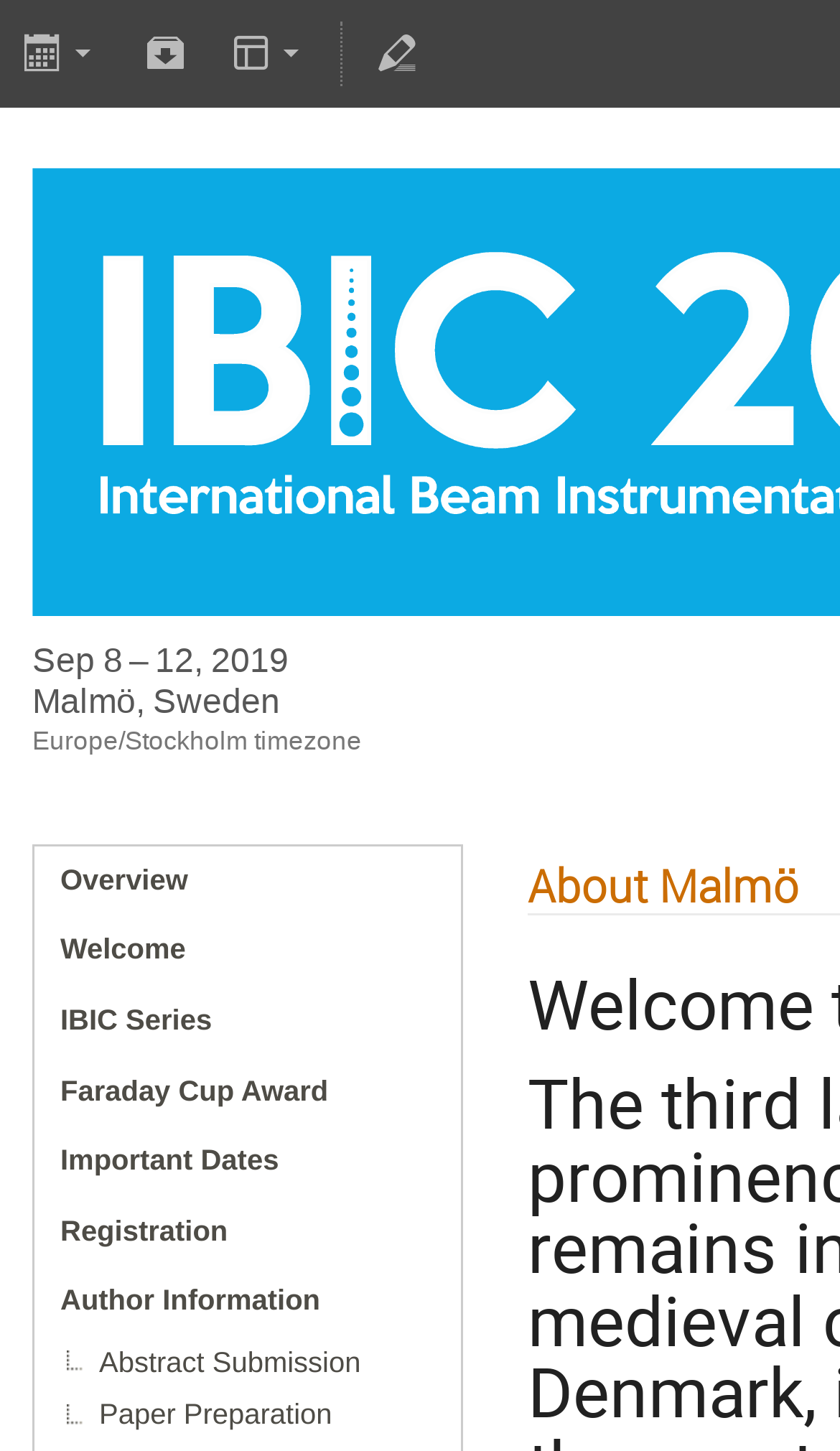Where is the conference being held?
Analyze the image and provide a thorough answer to the question.

I found the location of the conference by looking at the static text element that says 'Malmö, Sweden' which is located below the date of the conference.